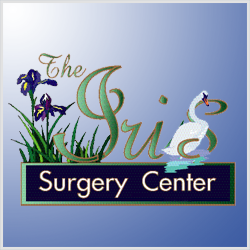What type of flower is featured in the logo?
Please answer the question with a single word or phrase, referencing the image.

Iris